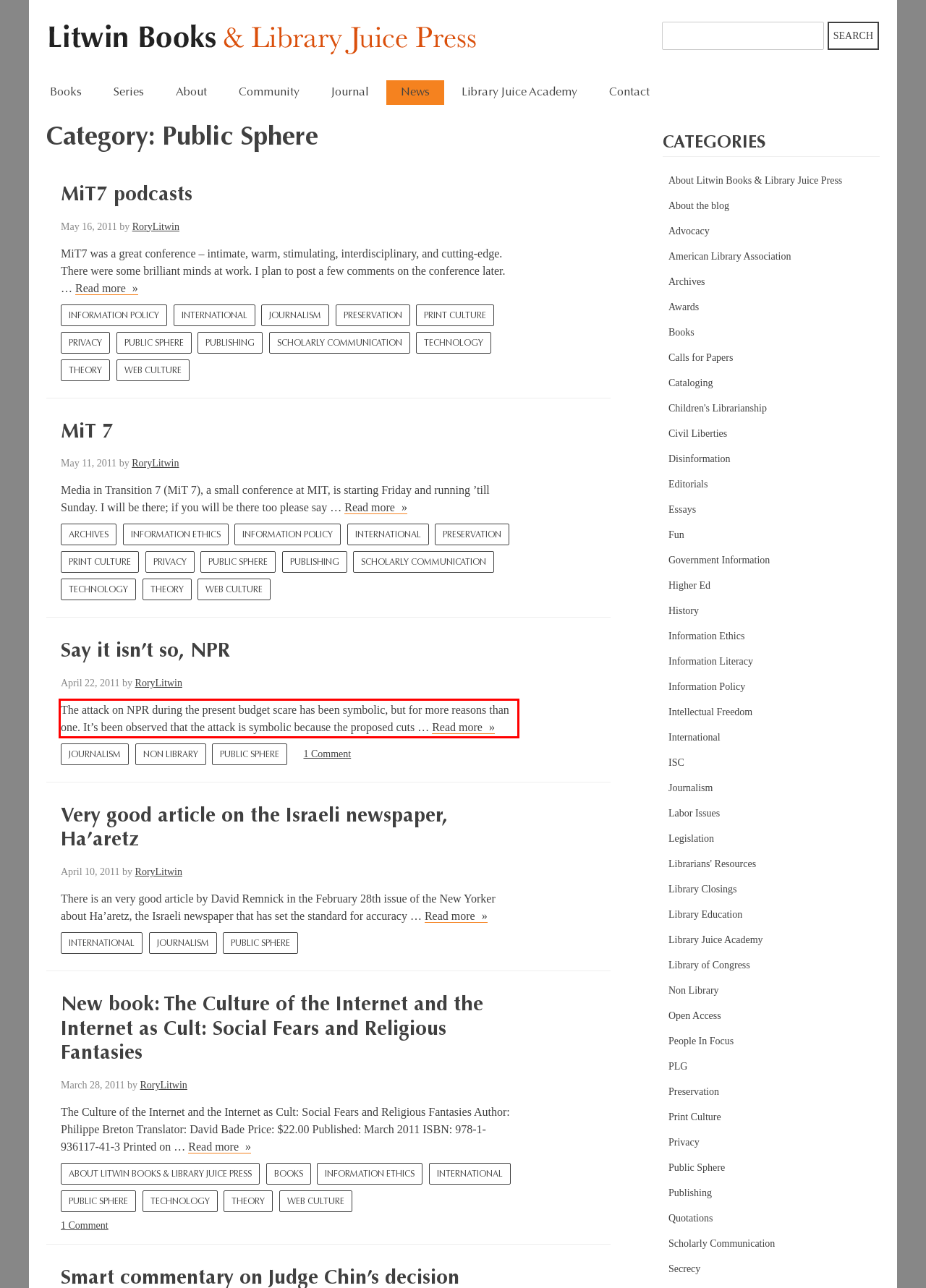Please analyze the screenshot of a webpage and extract the text content within the red bounding box using OCR.

The attack on NPR during the present budget scare has been symbolic, but for more reasons than one. It’s been observed that the attack is symbolic because the proposed cuts … Read more Say it isn’t so, NPR